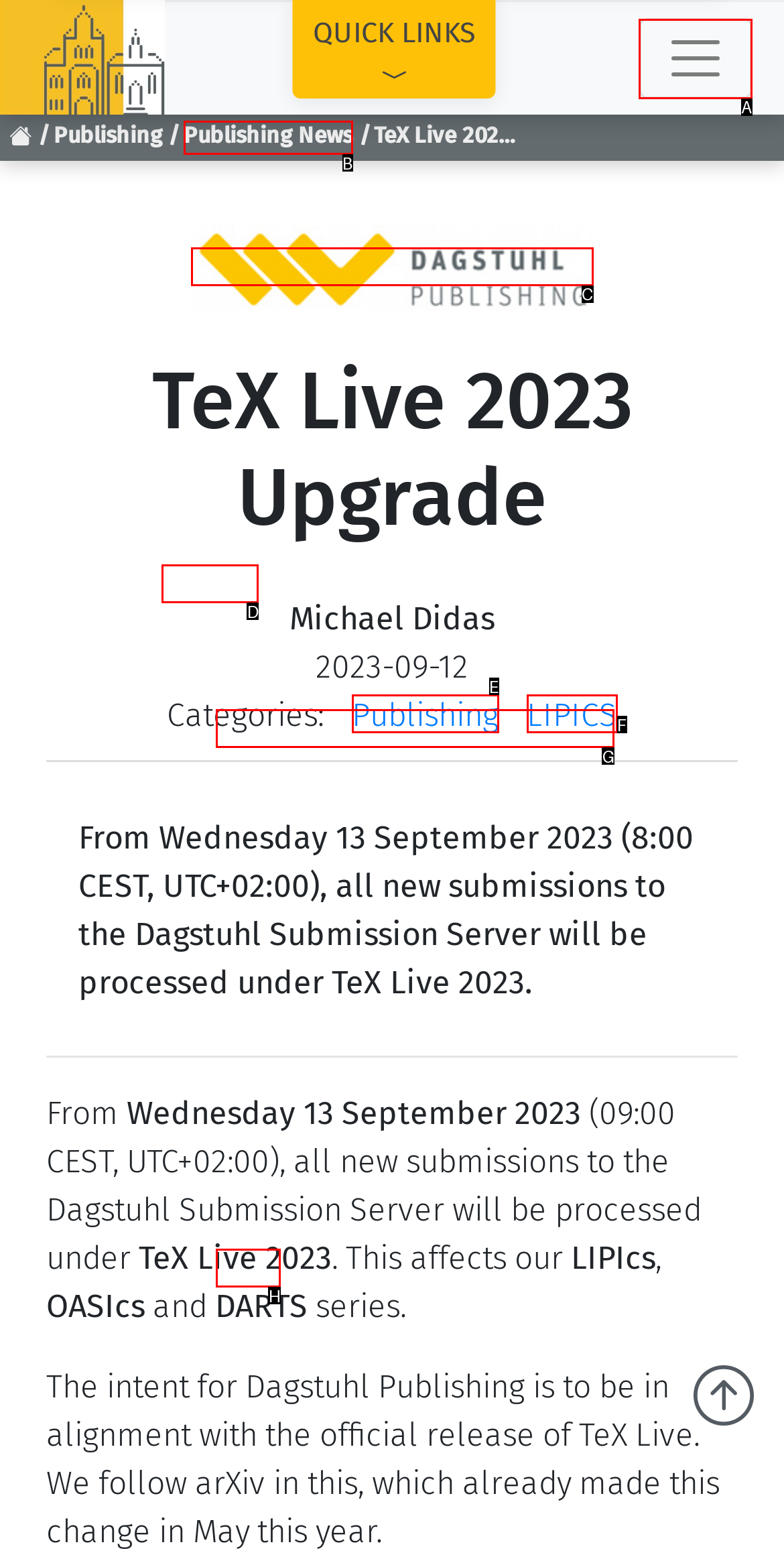Determine which HTML element to click for this task: Toggle navigation Provide the letter of the selected choice.

A